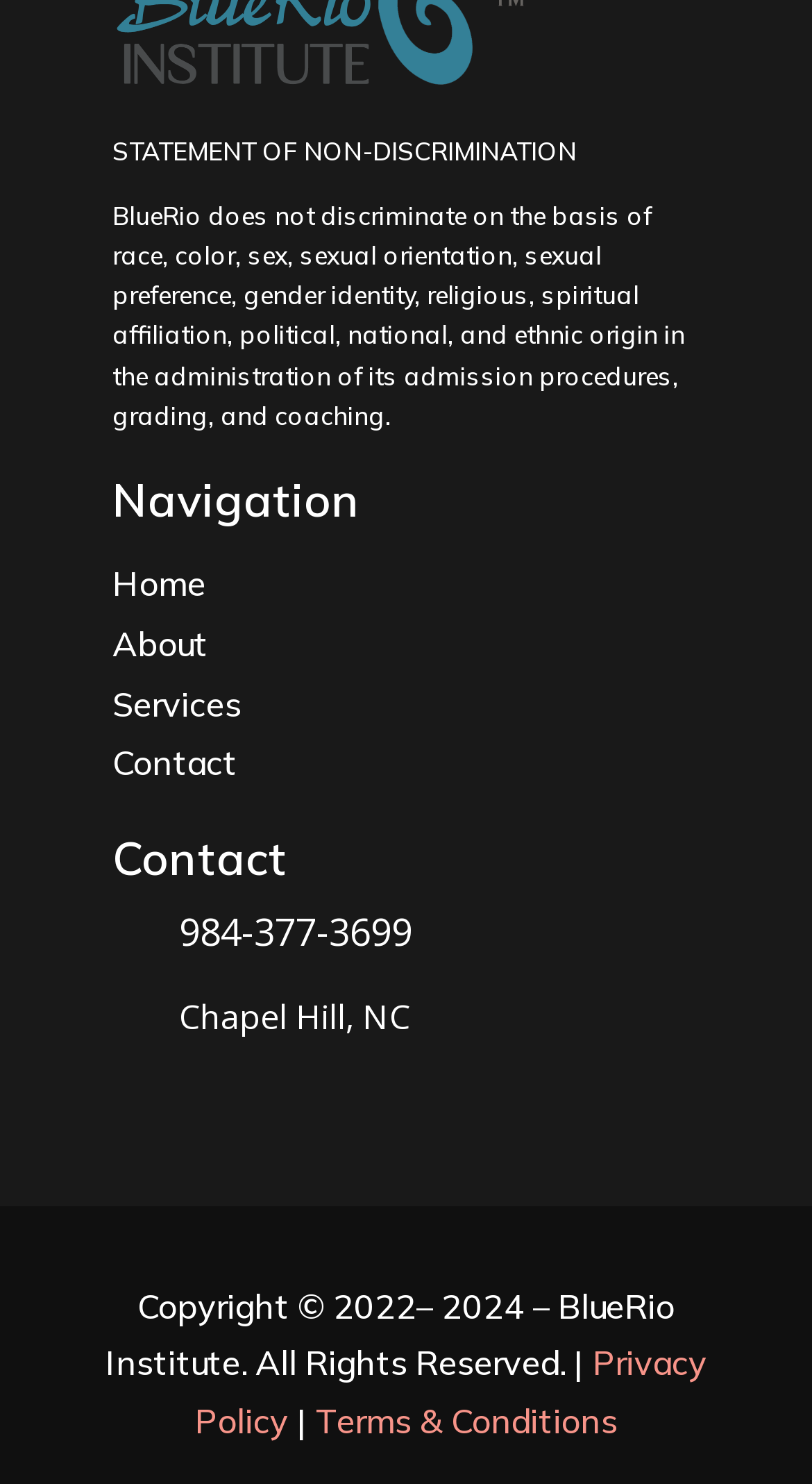How many links are there in the footer section?
Refer to the image and offer an in-depth and detailed answer to the question.

The footer section includes two links, 'Privacy Policy' and 'Terms & Conditions', which can be found at the bottom of the webpage.